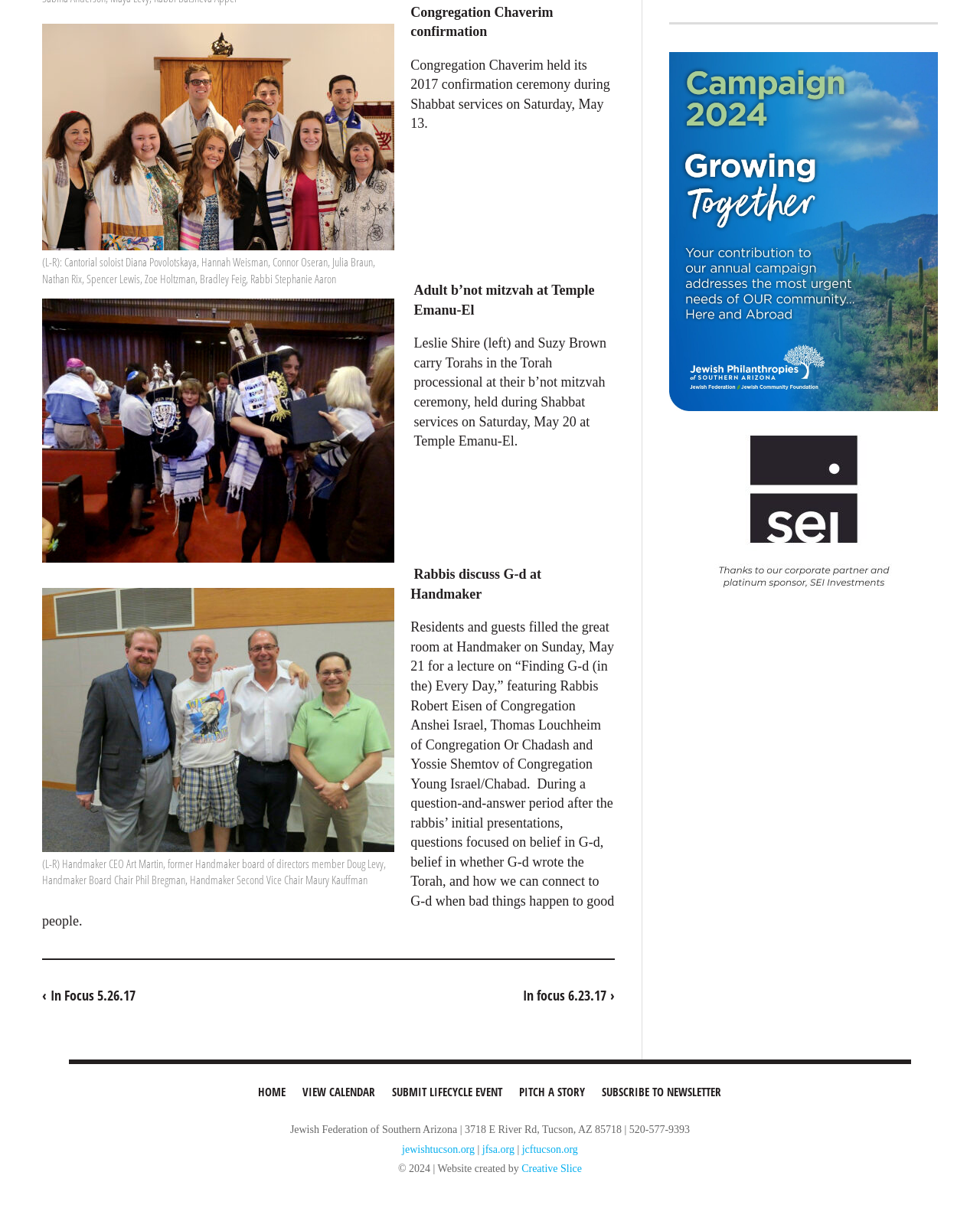Using the provided element description, identify the bounding box coordinates as (top-left x, top-left y, bottom-right x, bottom-right y). Ensure all values are between 0 and 1. Description: Pitch a Story

[0.523, 0.89, 0.604, 0.918]